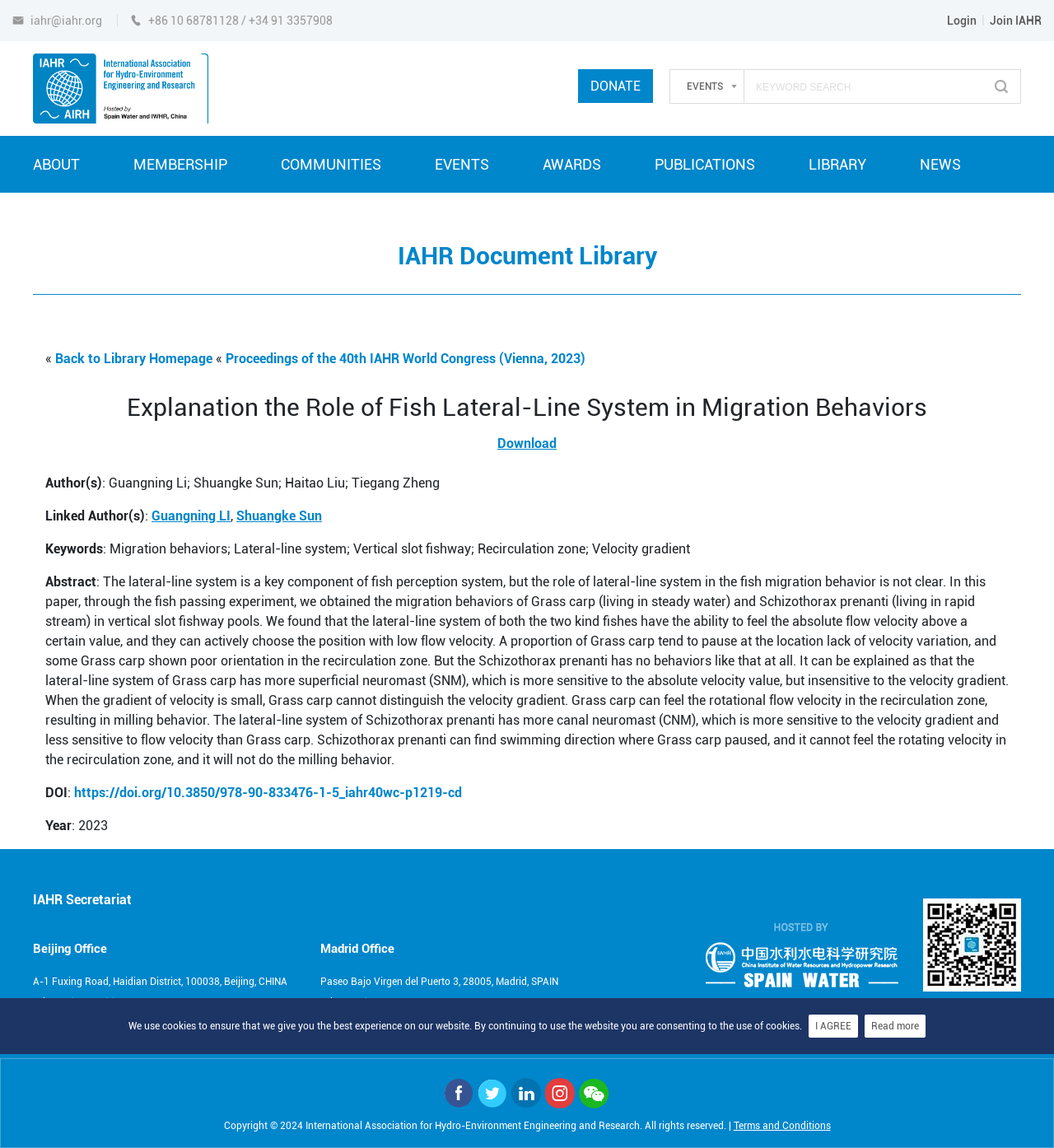Answer the question with a single word or phrase: 
What is the DOI of the paper 'Explanation the Role of Fish Lateral-Line System in Migration Behaviors'?

https://doi.org/10.3850/978-90-833476-1-5_iahr40wc-p1219-cd